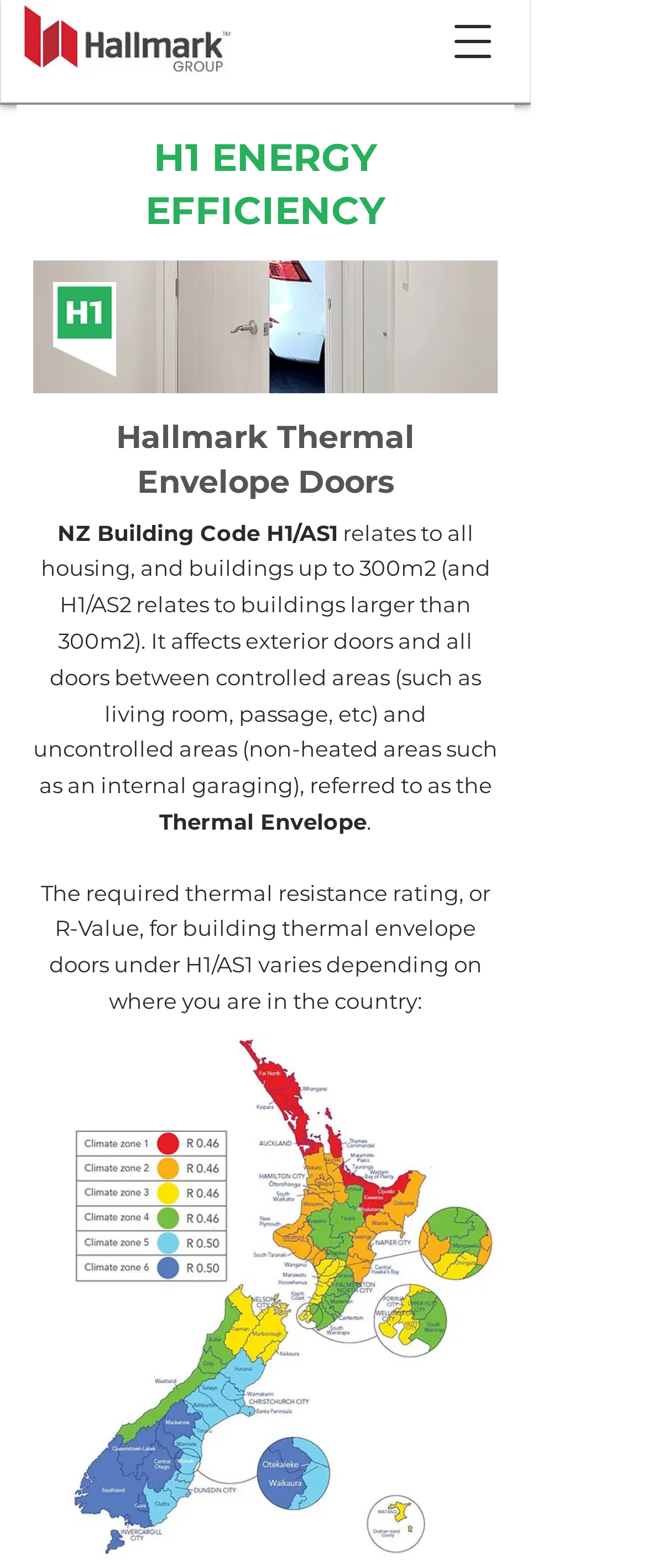What is the purpose of H1/AS1?
Deliver a detailed and extensive answer to the question.

According to the webpage, H1/AS1 relates to all housing and buildings up to 300m2 and affects exterior doors and all doors between controlled areas and uncontrolled areas, which implies that its purpose is to ensure energy efficiency.